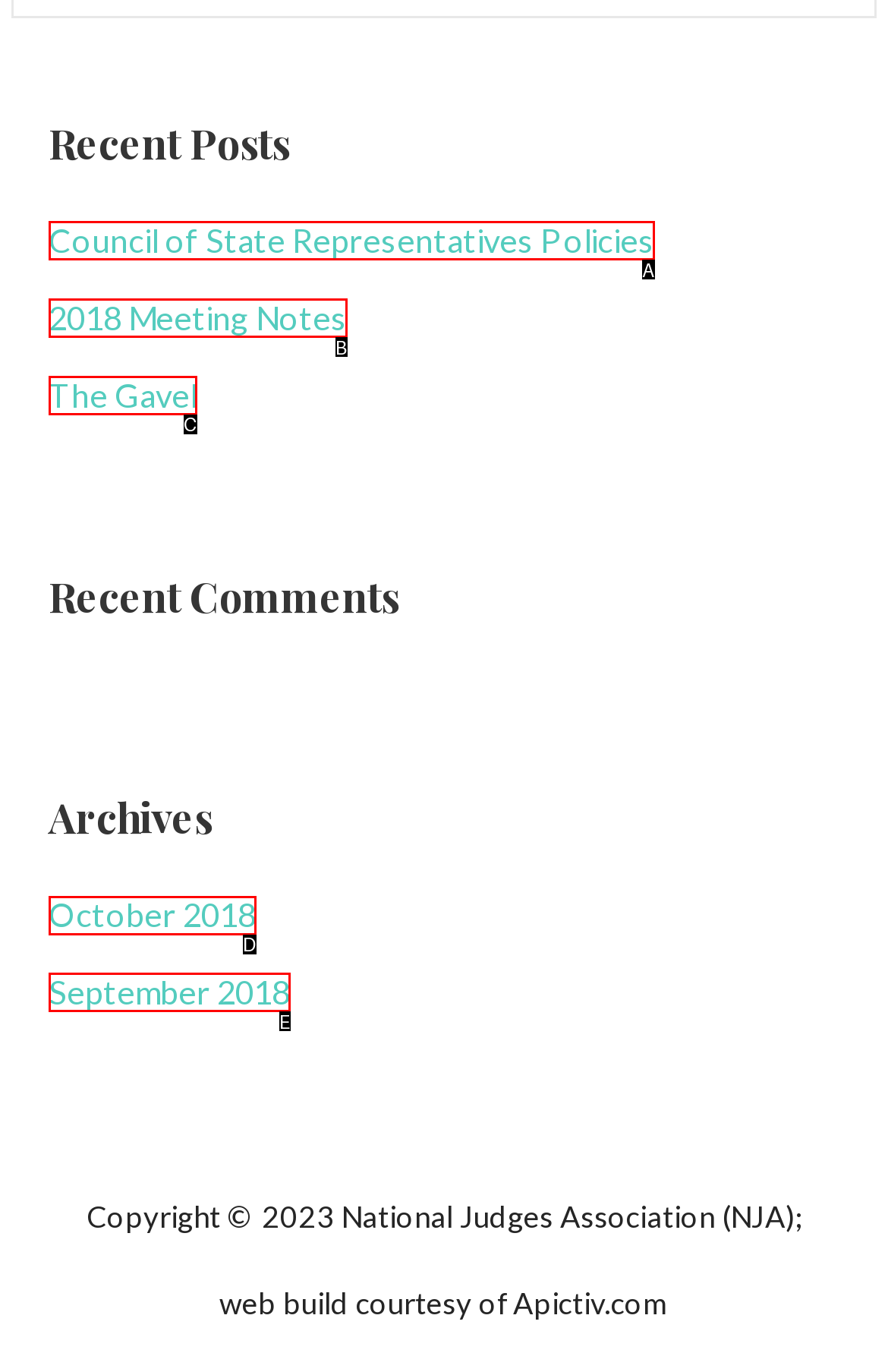Point out the HTML element that matches the following description: education cloud.techasia24.in
Answer with the letter from the provided choices.

None